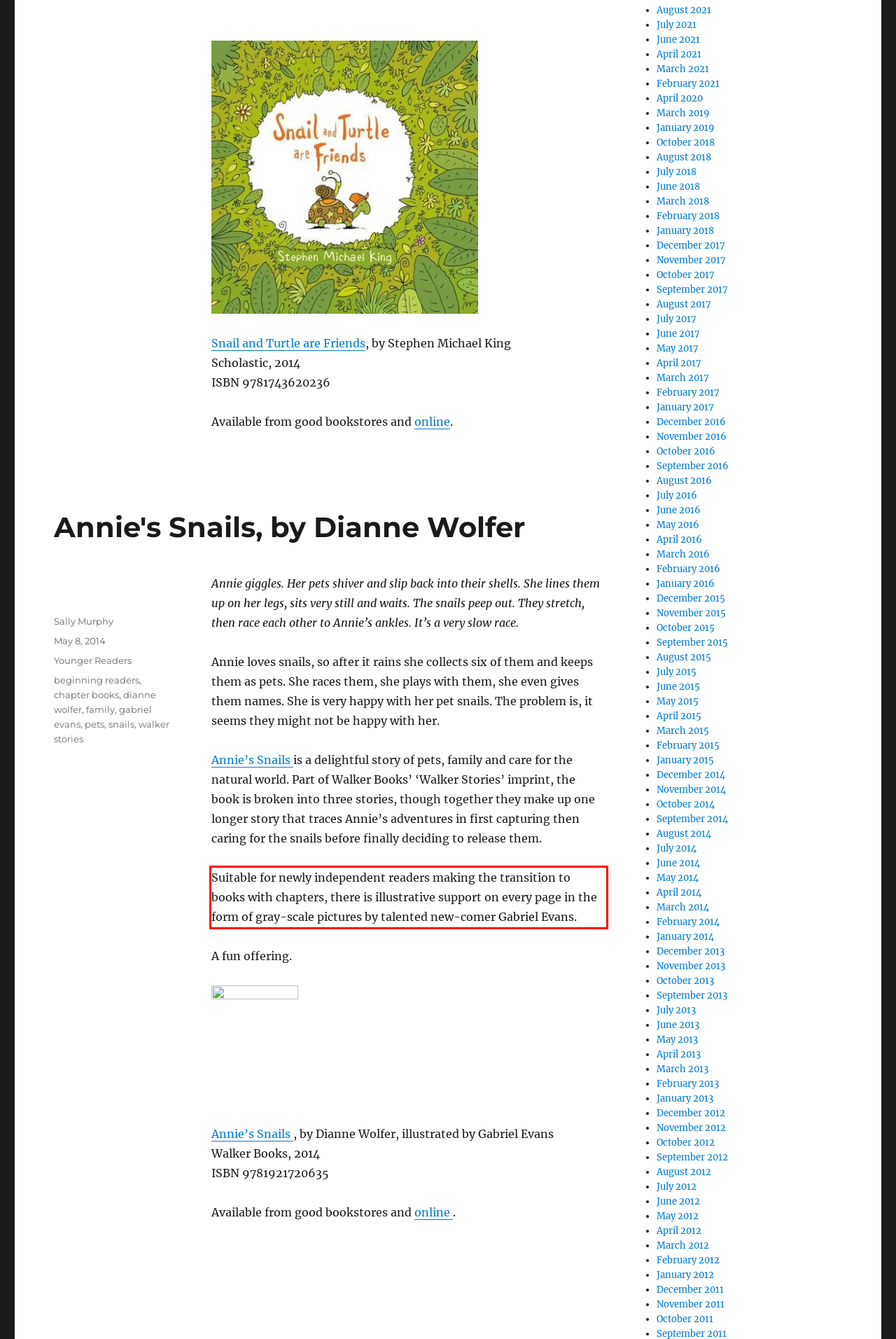You are provided with a screenshot of a webpage featuring a red rectangle bounding box. Extract the text content within this red bounding box using OCR.

Suitable for newly independent readers making the transition to books with chapters, there is illustrative support on every page in the form of gray-scale pictures by talented new-comer Gabriel Evans.